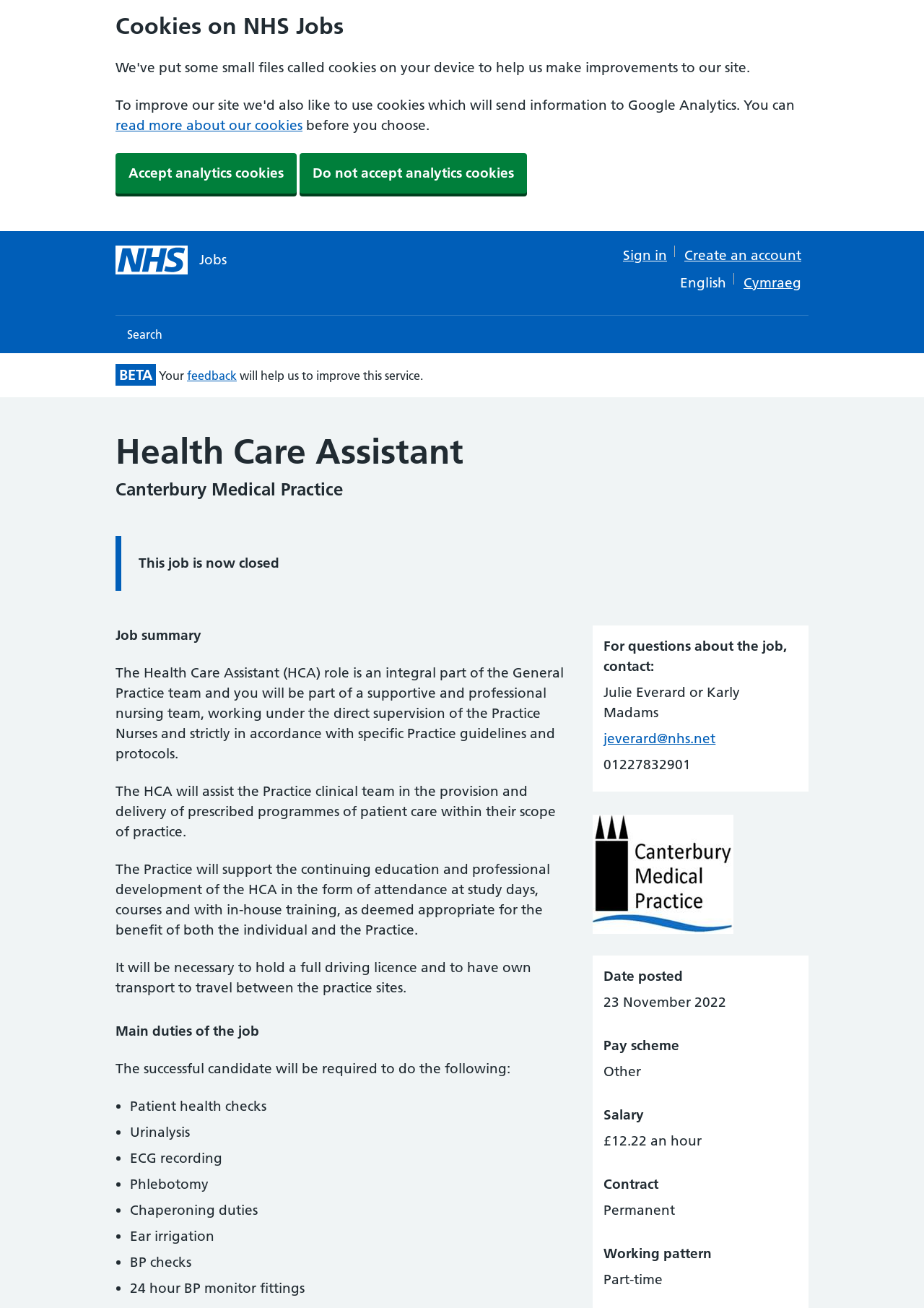Carefully observe the image and respond to the question with a detailed answer:
Who should be contacted for questions about the job?

The contact information can be found in the section 'For questions about the job, contact:' which is located at the bottom of the job description page.